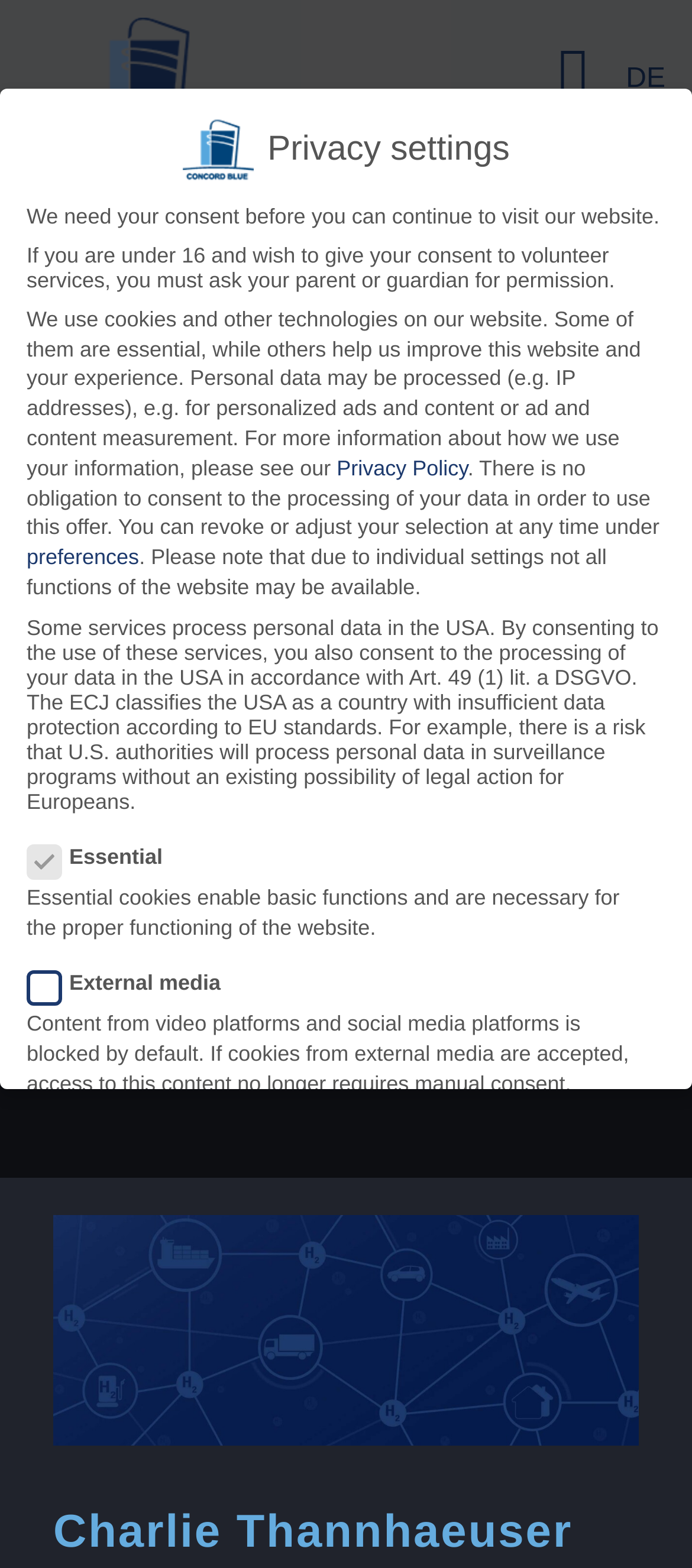What is the language of the 'Main Menü'?
Kindly offer a detailed explanation using the data available in the image.

The language of the 'Main Menü' can be found in the link element with the text 'DE' which is located next to the 'Main Menü' navigation element, indicating that the current language is English.